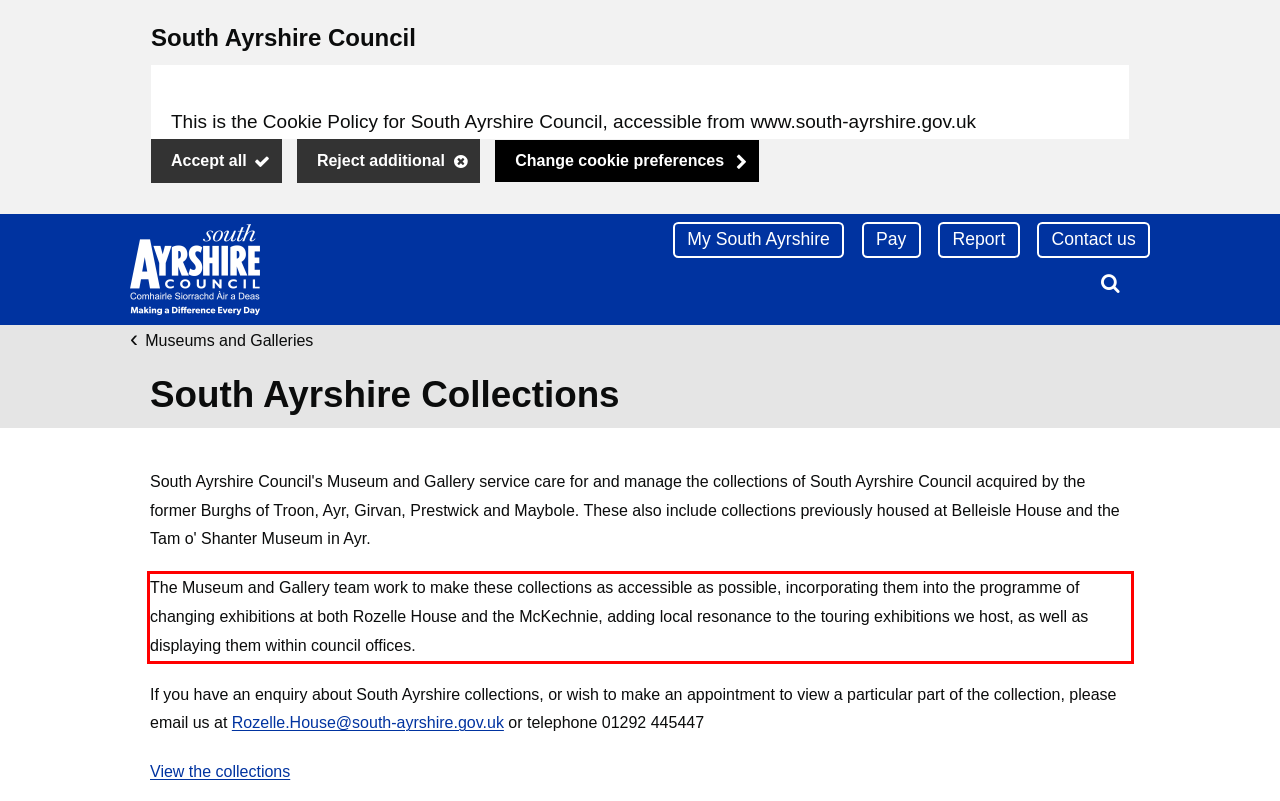Please extract the text content within the red bounding box on the webpage screenshot using OCR.

The Museum and Gallery team work to make these collections as accessible as possible, incorporating them into the programme of changing exhibitions at both Rozelle House and the McKechnie, adding local resonance to the touring exhibitions we host, as well as displaying them within council offices.